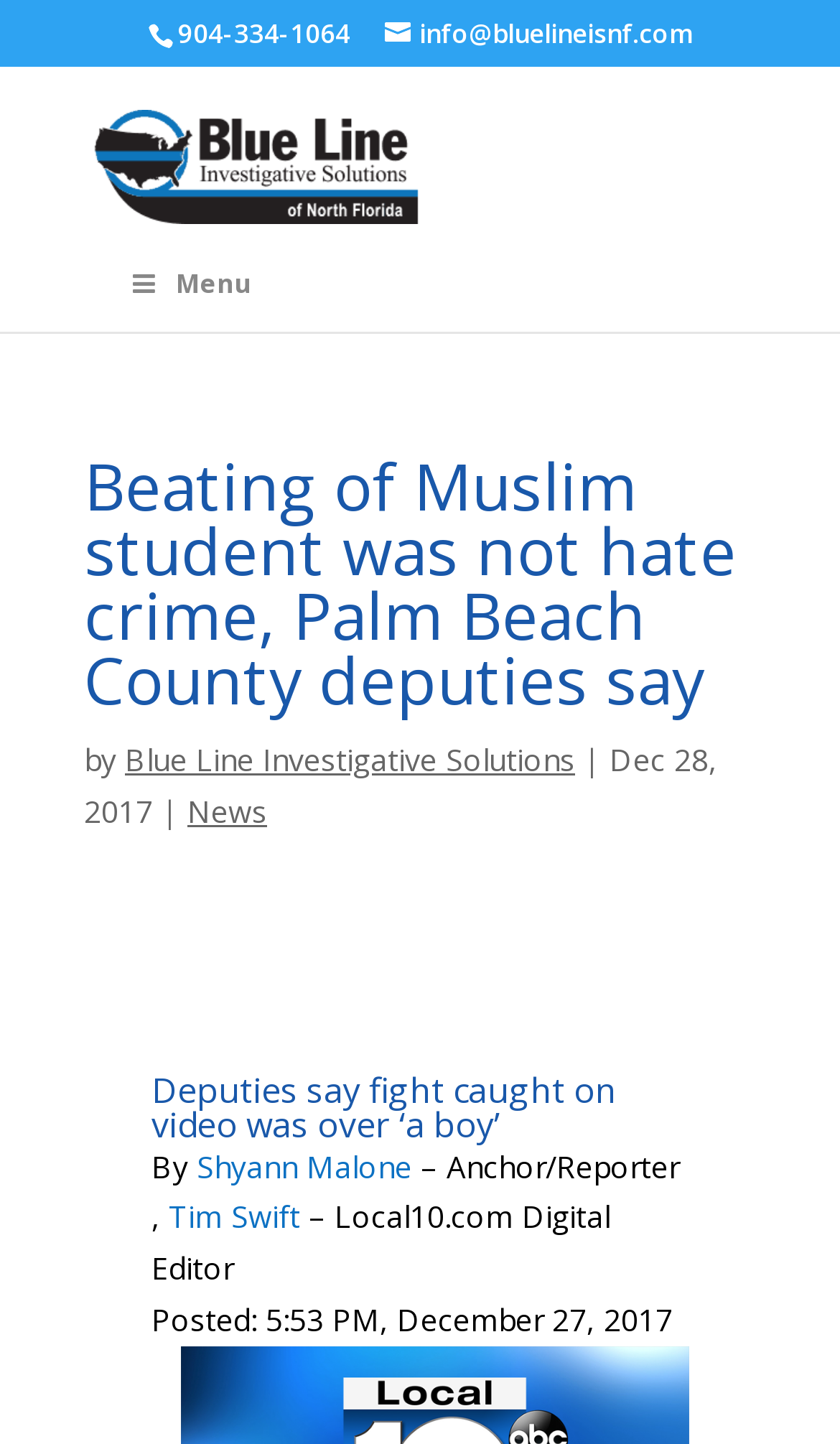Can you identify the bounding box coordinates of the clickable region needed to carry out this instruction: 'read news'? The coordinates should be four float numbers within the range of 0 to 1, stated as [left, top, right, bottom].

[0.223, 0.547, 0.318, 0.576]